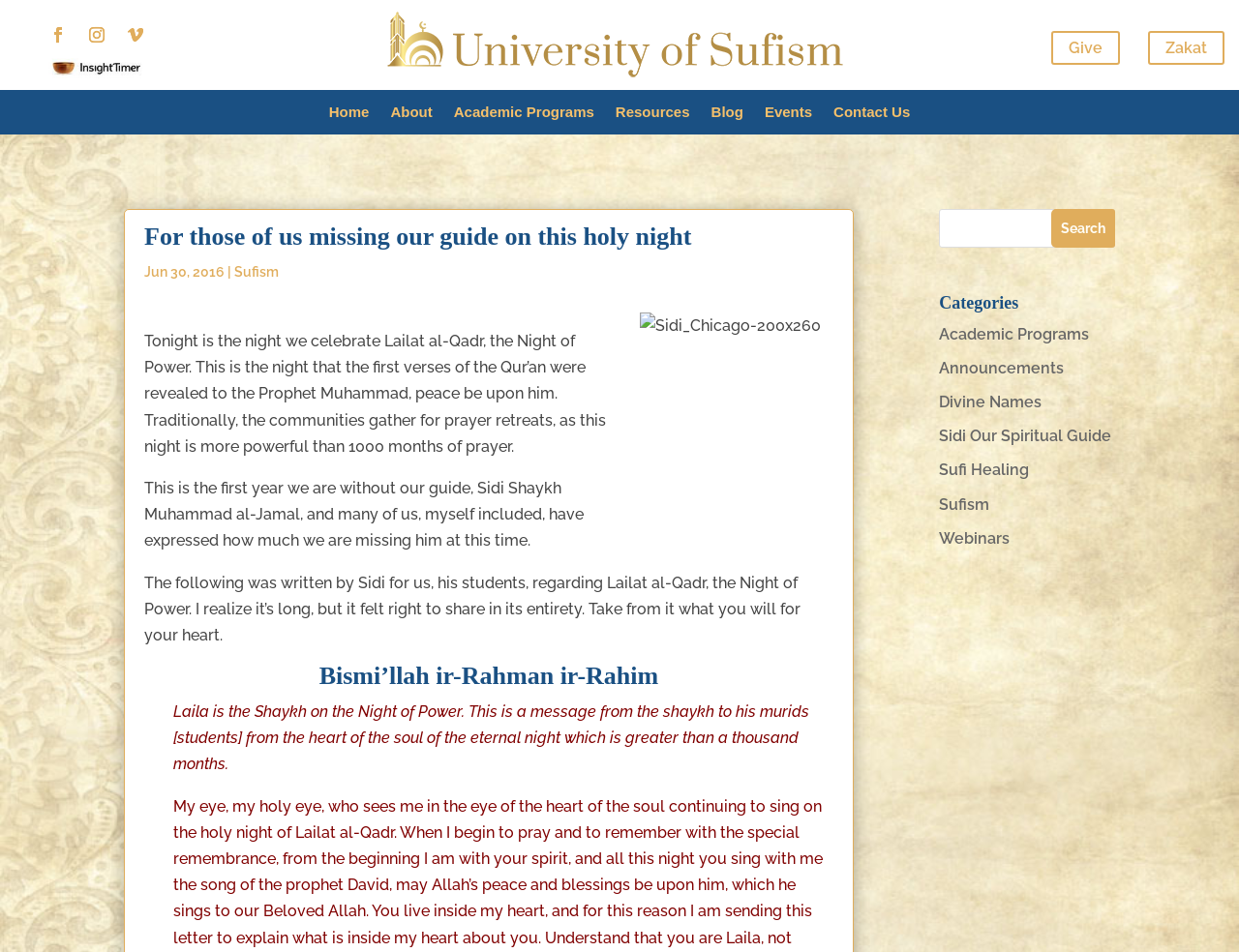Locate the bounding box coordinates of the area where you should click to accomplish the instruction: "Visit the 'About' page".

[0.315, 0.111, 0.349, 0.133]